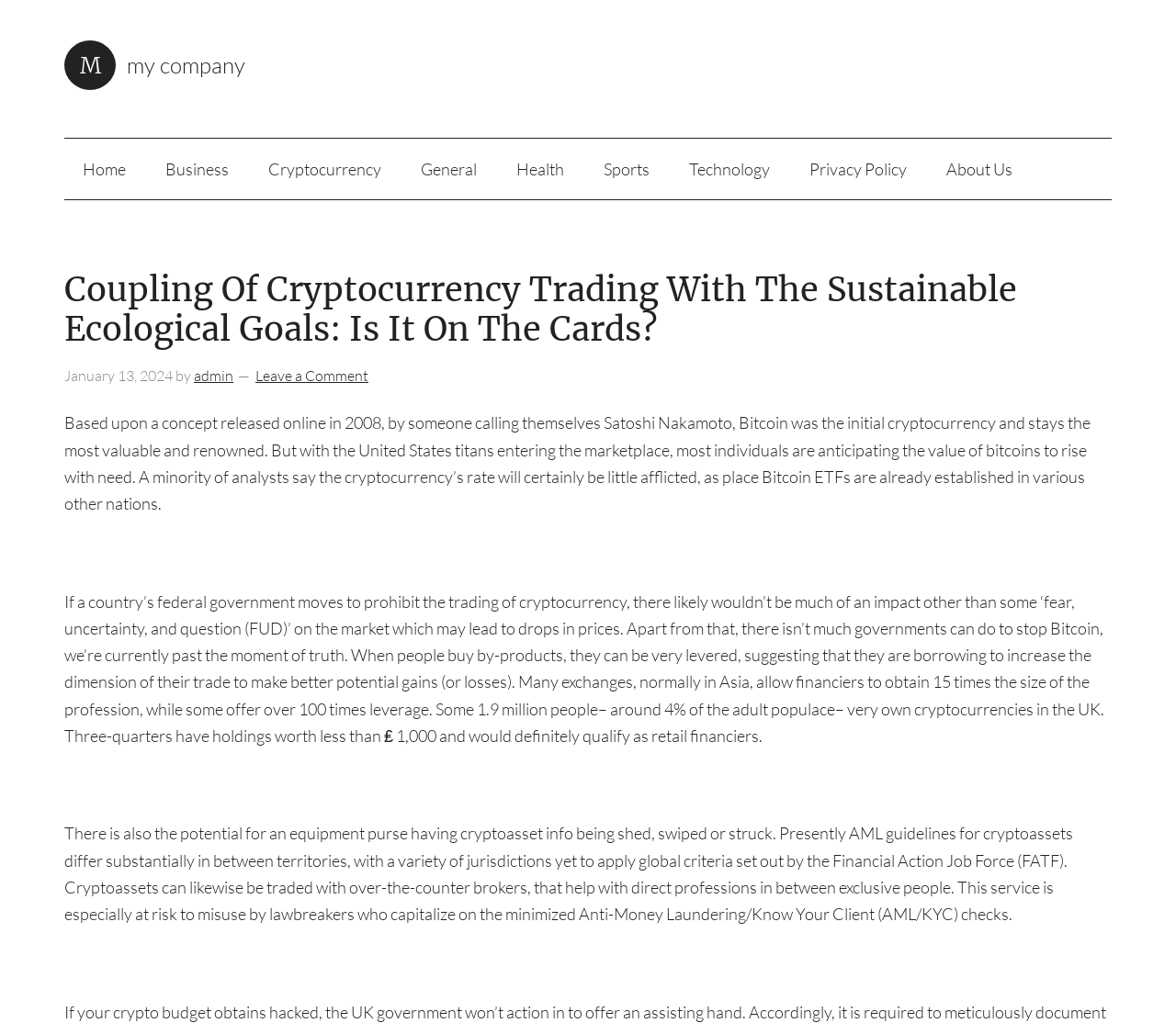Identify the bounding box coordinates for the UI element that matches this description: "General".

[0.342, 0.136, 0.421, 0.195]